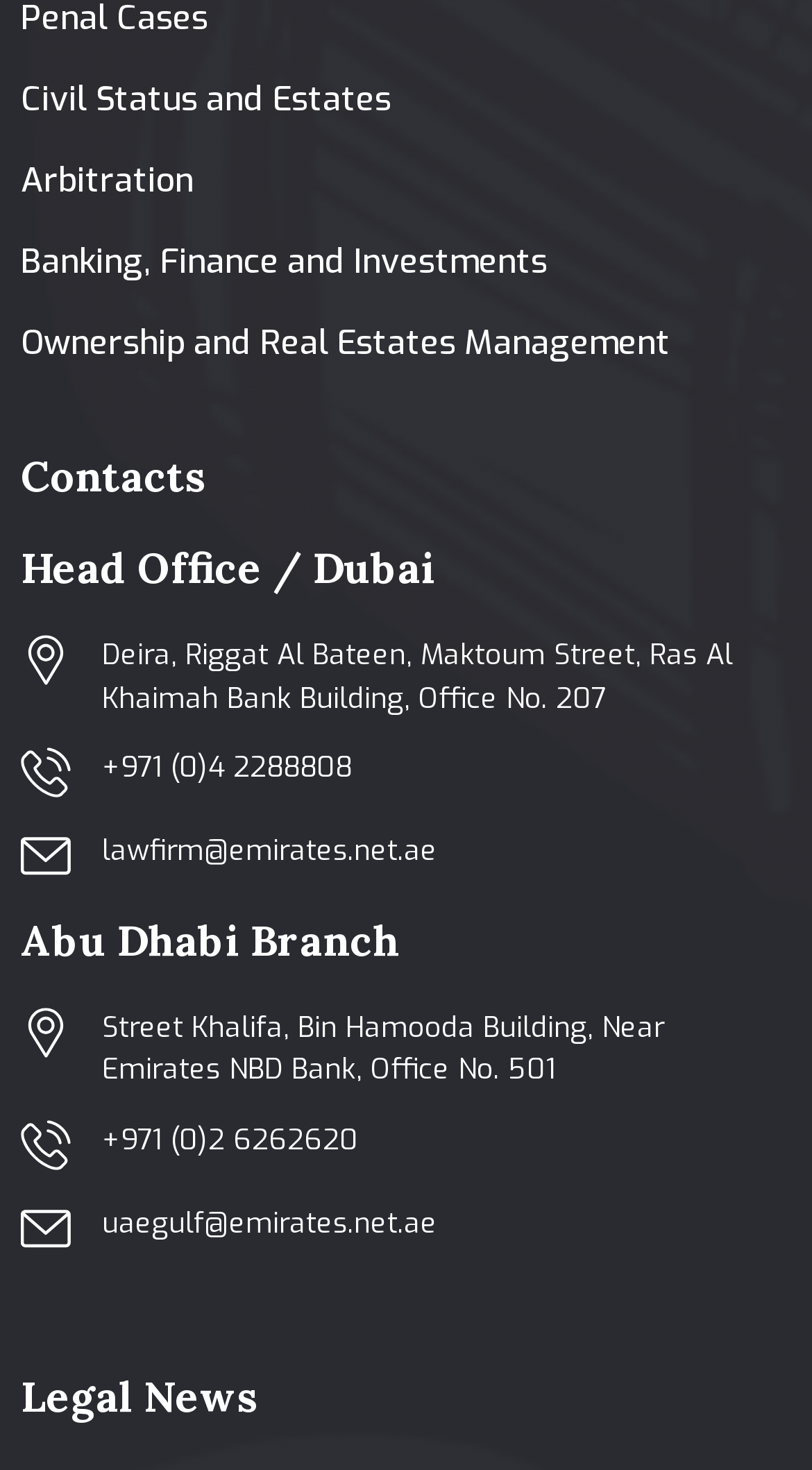What is the purpose of the 'Contacts' section?
Analyze the image and provide a thorough answer to the question.

The 'Contacts' section is designed to provide visitors with contact information for the law firm's offices, including addresses, phone numbers, and email addresses, making it easy for them to get in touch with the firm.